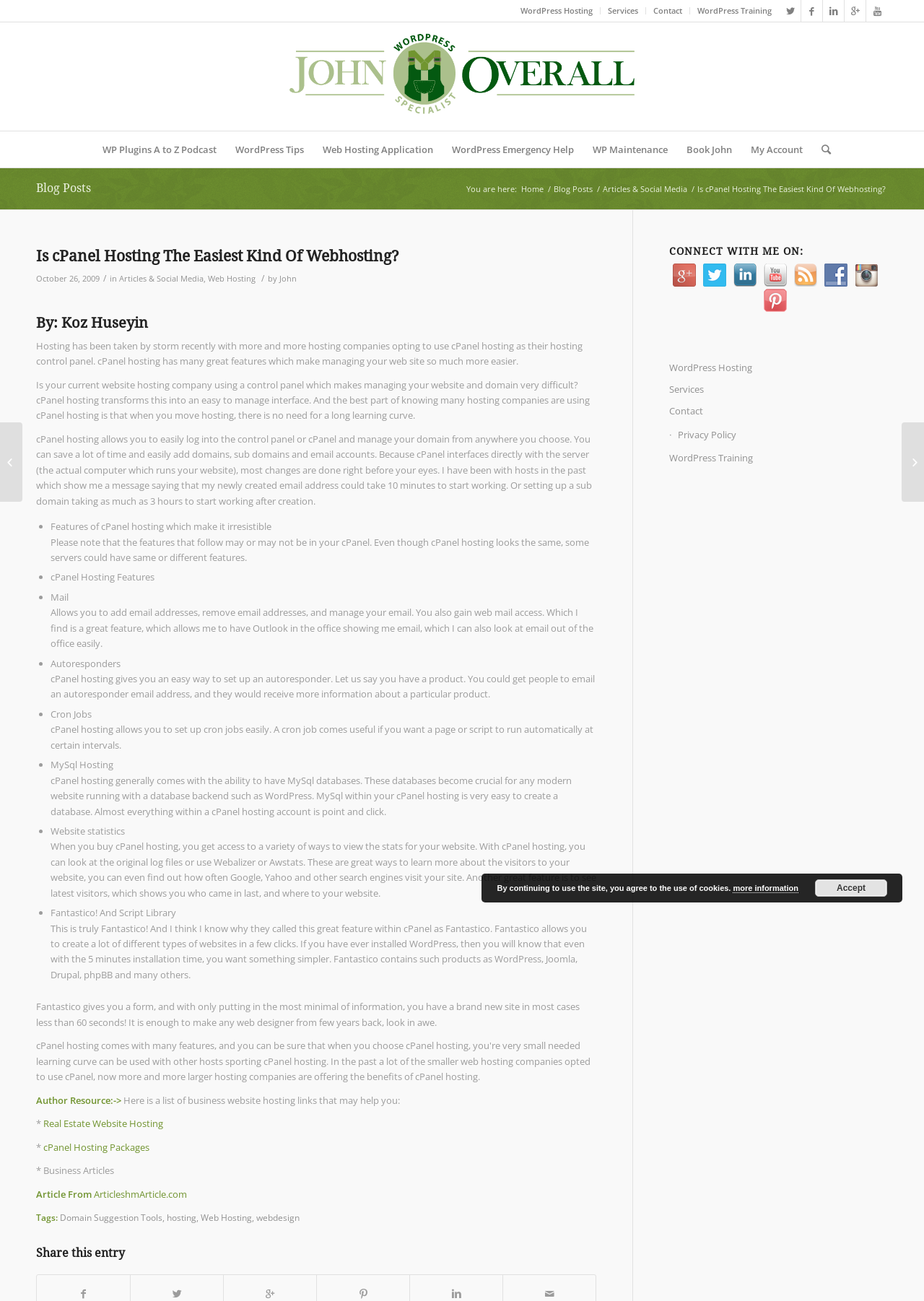Please determine the bounding box coordinates for the UI element described here. Use the format (top-left x, top-left y, bottom-right x, bottom-right y) with values bounded between 0 and 1: Web Hosting Application

[0.339, 0.101, 0.479, 0.129]